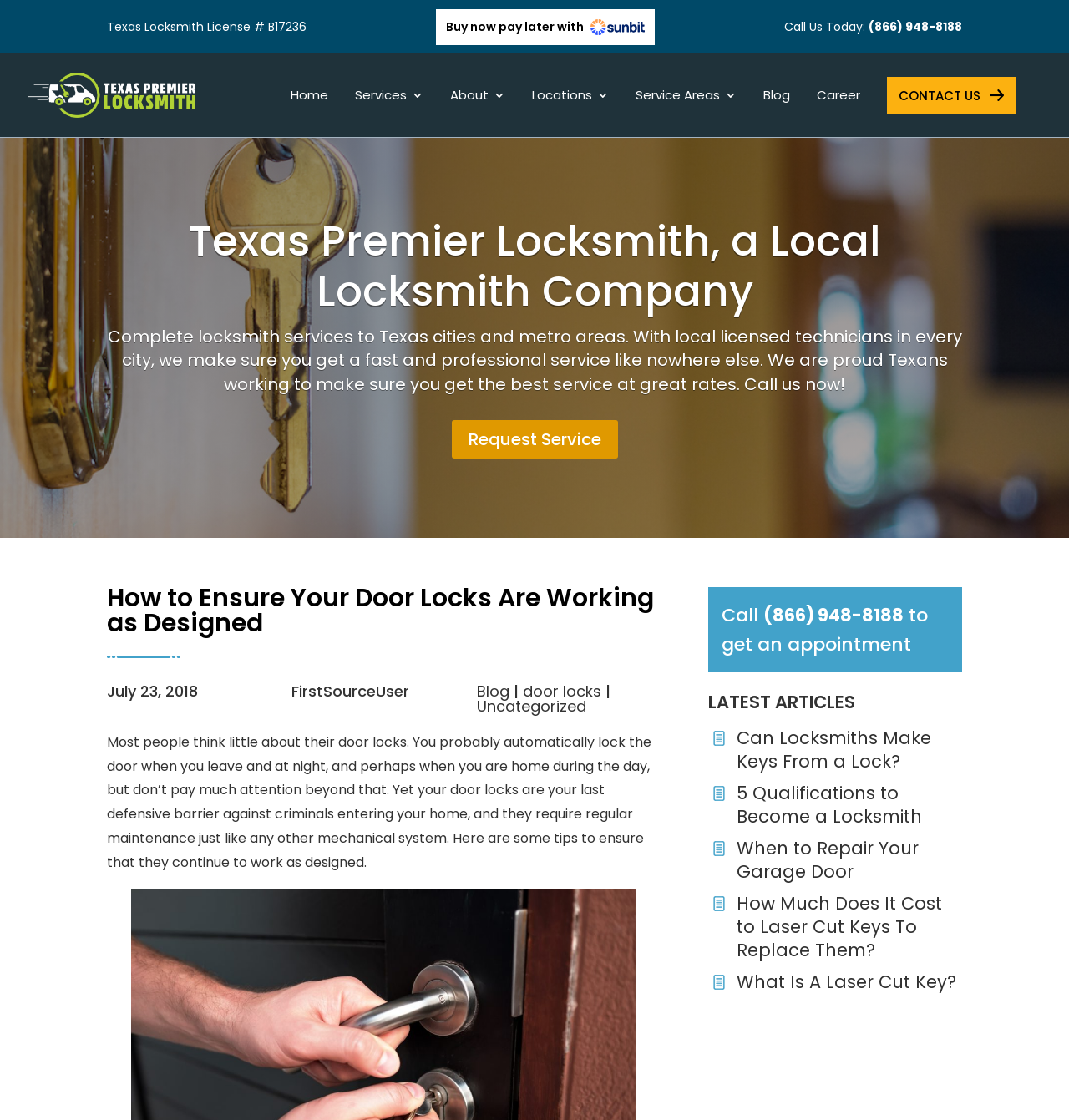Using the details from the image, please elaborate on the following question: What is the locksmith company's license number?

The locksmith company's license number can be found at the top of the webpage, in the static text element that reads 'Texas Locksmith License # B17236'. This suggests that the company is licensed to operate in Texas.